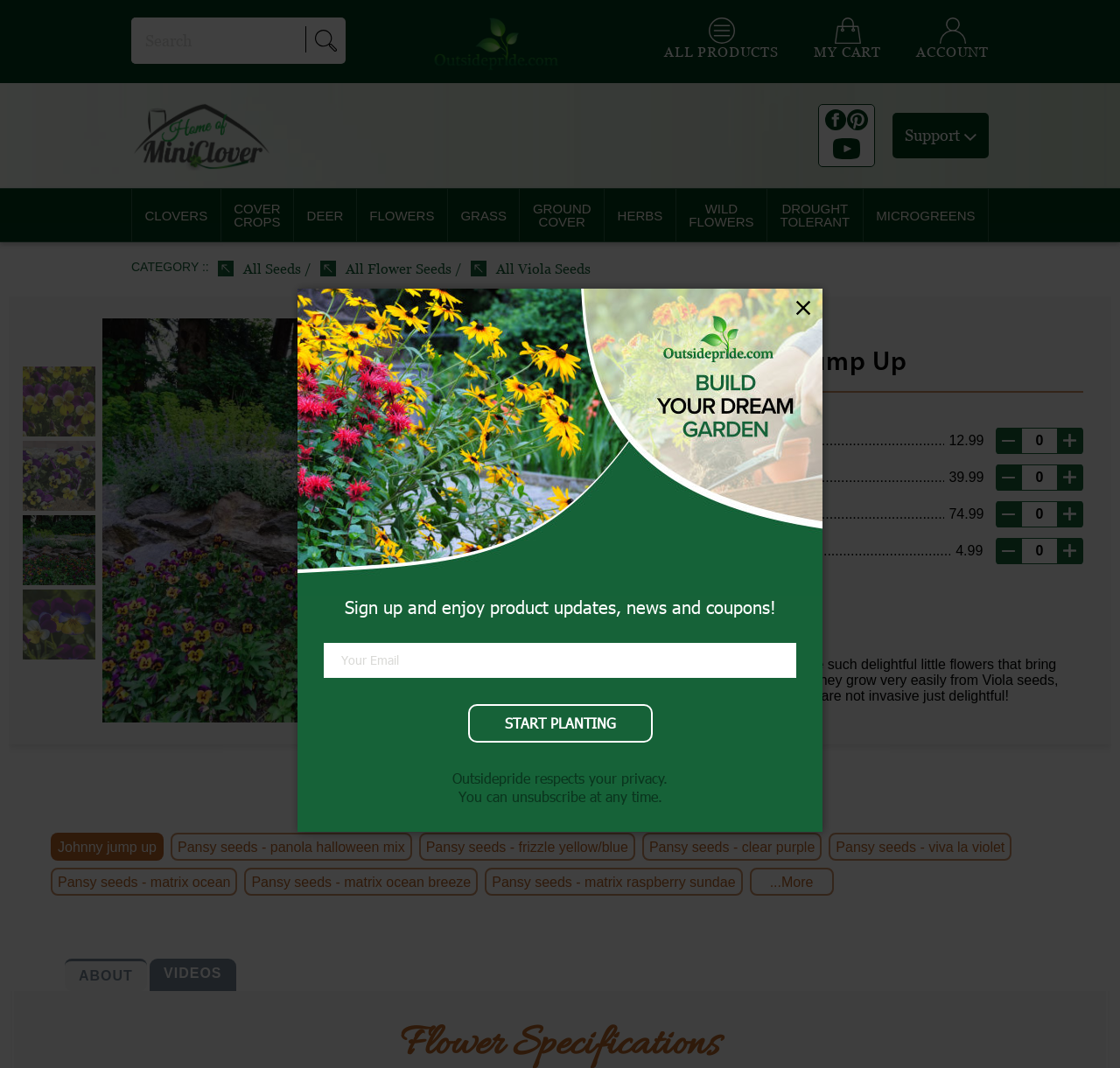Locate the bounding box coordinates of the clickable element to fulfill the following instruction: "View the details of Johnny Jump Up Wild Flower Seed". Provide the coordinates as four float numbers between 0 and 1 in the format [left, top, right, bottom].

[0.02, 0.413, 0.085, 0.478]